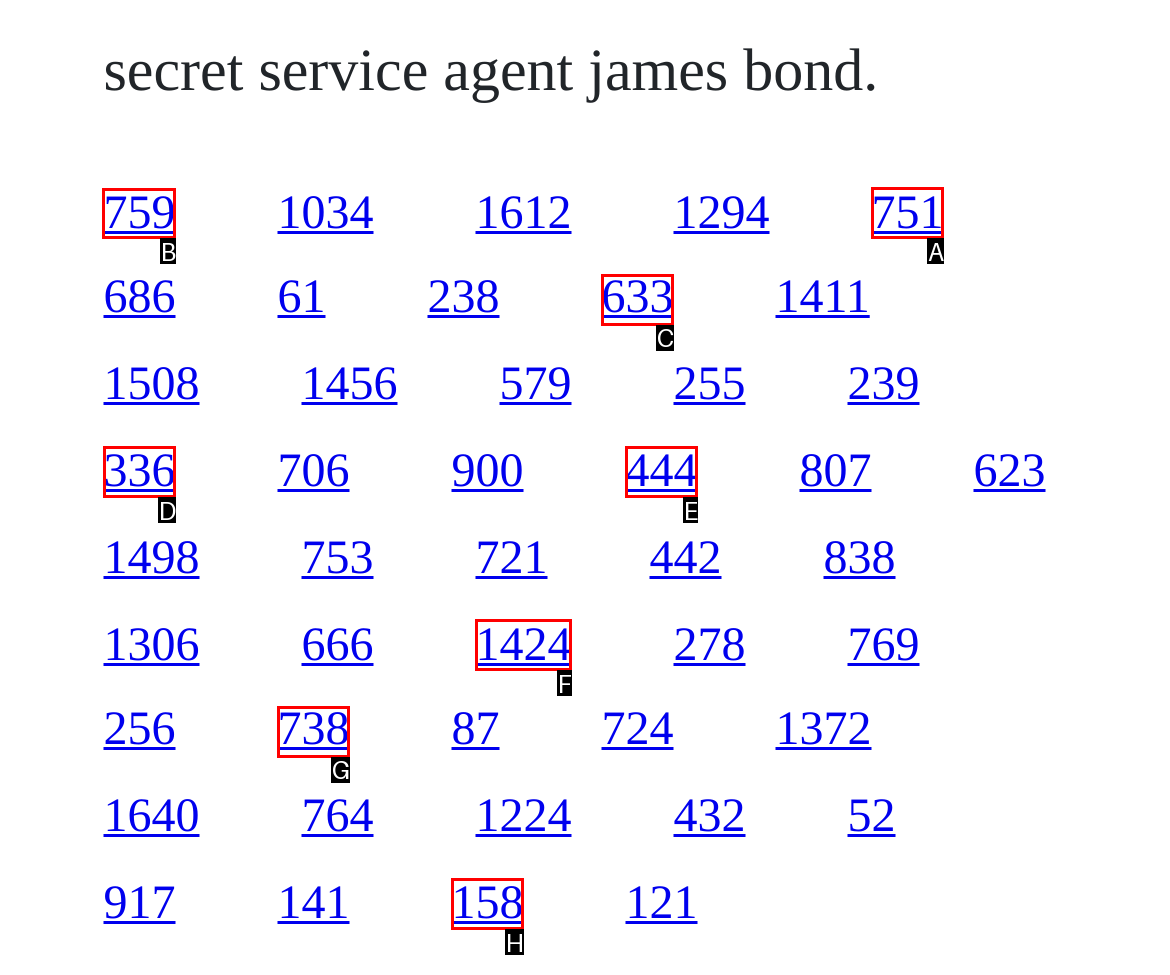Determine which element should be clicked for this task: Discover chimney sweep services in Boston
Answer with the letter of the selected option.

None